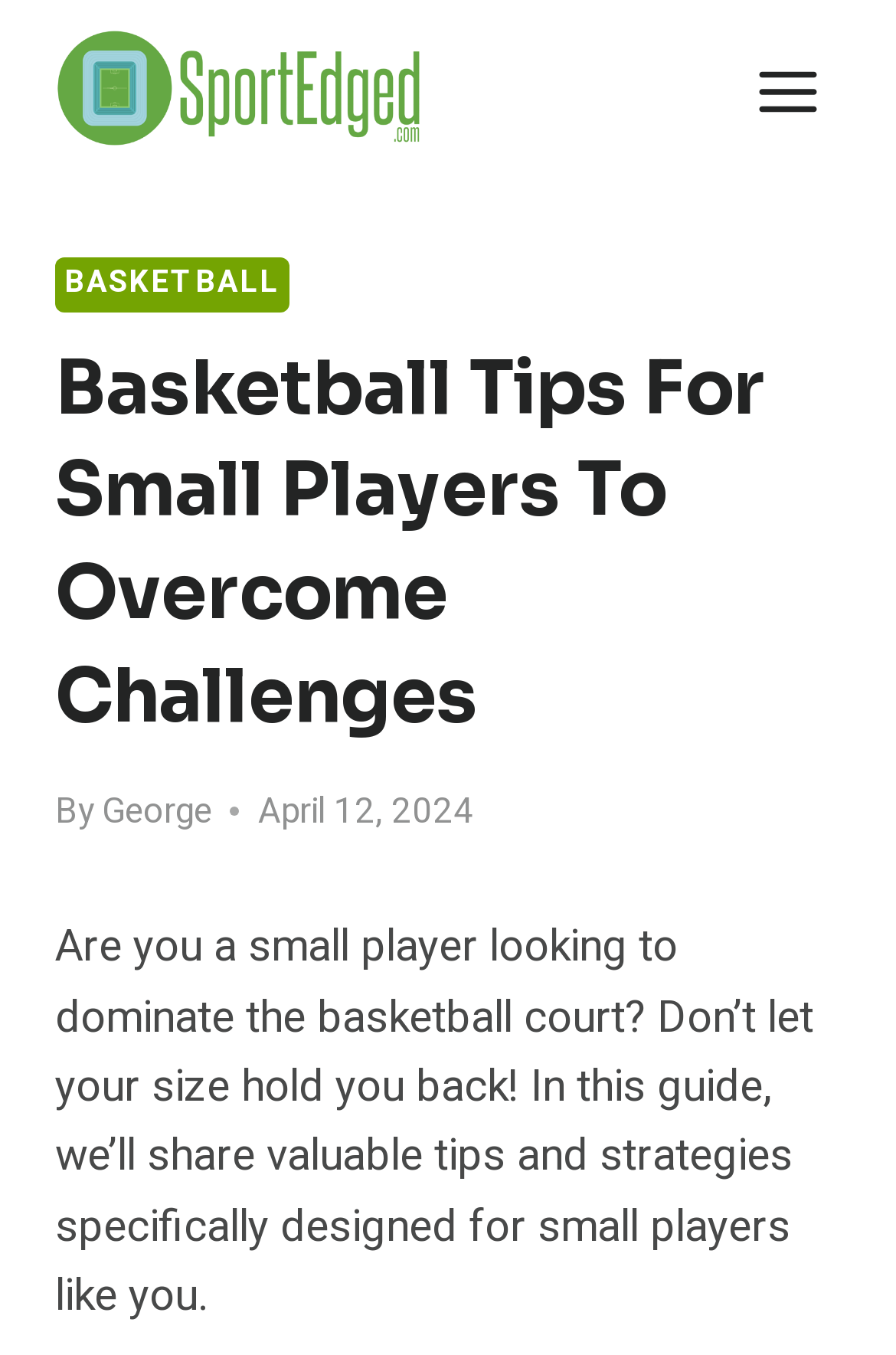Please find the bounding box for the UI element described by: "Basketball".

[0.062, 0.19, 0.322, 0.231]